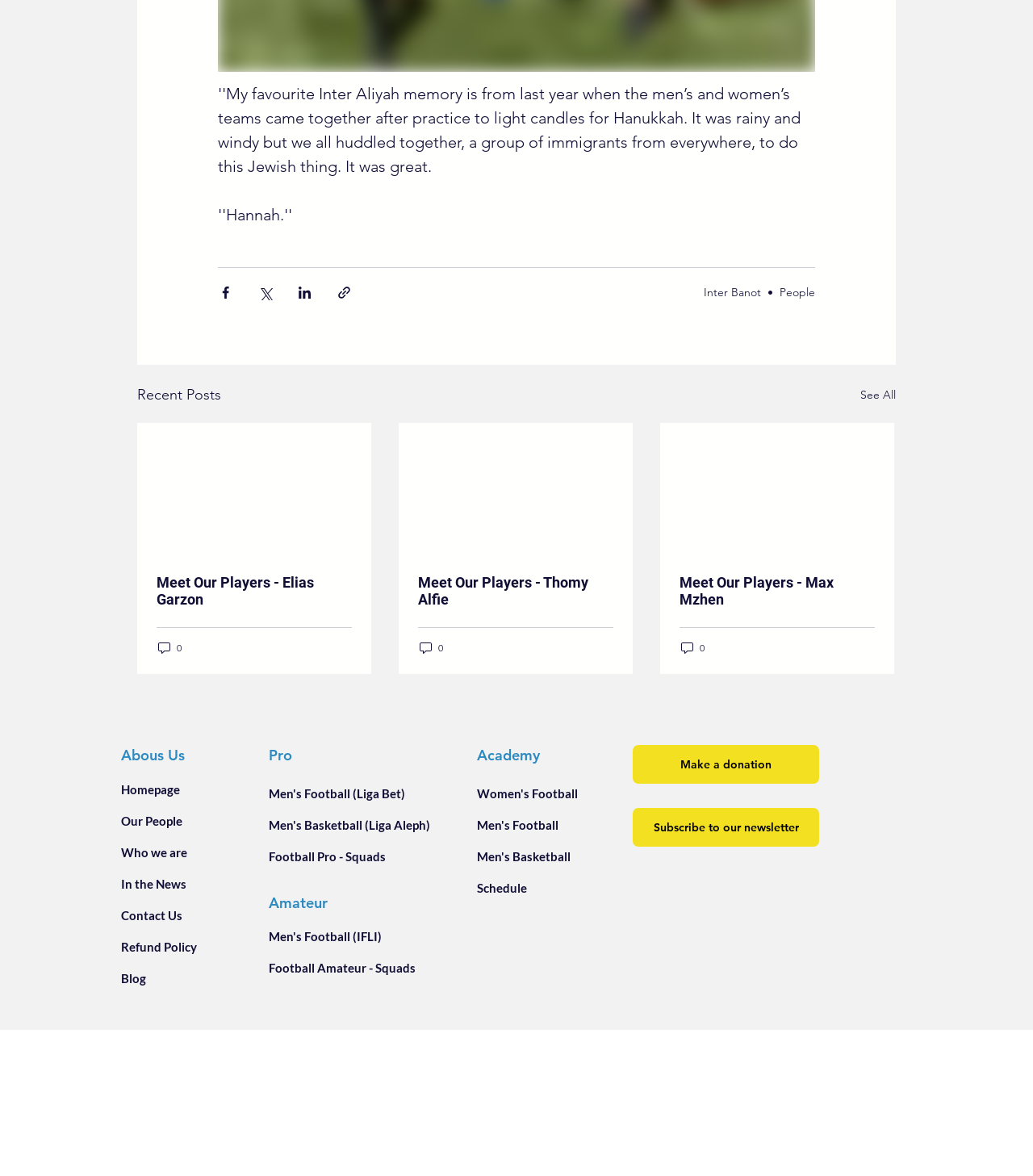Using the element description: "Refund Policy", determine the bounding box coordinates for the specified UI element. The coordinates should be four float numbers between 0 and 1, [left, top, right, bottom].

[0.117, 0.792, 0.303, 0.818]